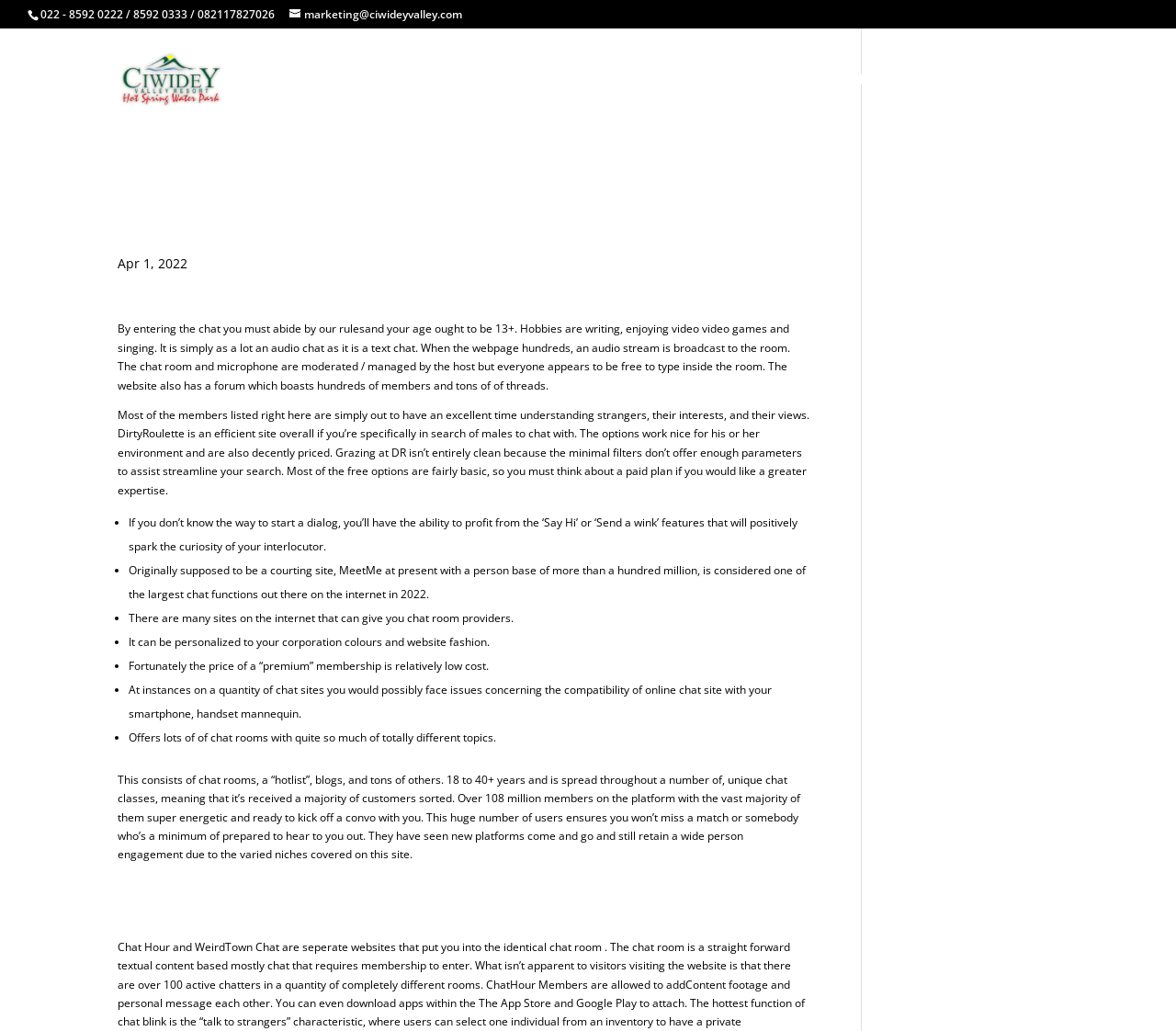What is the minimum age requirement to use the chat service?
Please provide a single word or phrase answer based on the image.

13+